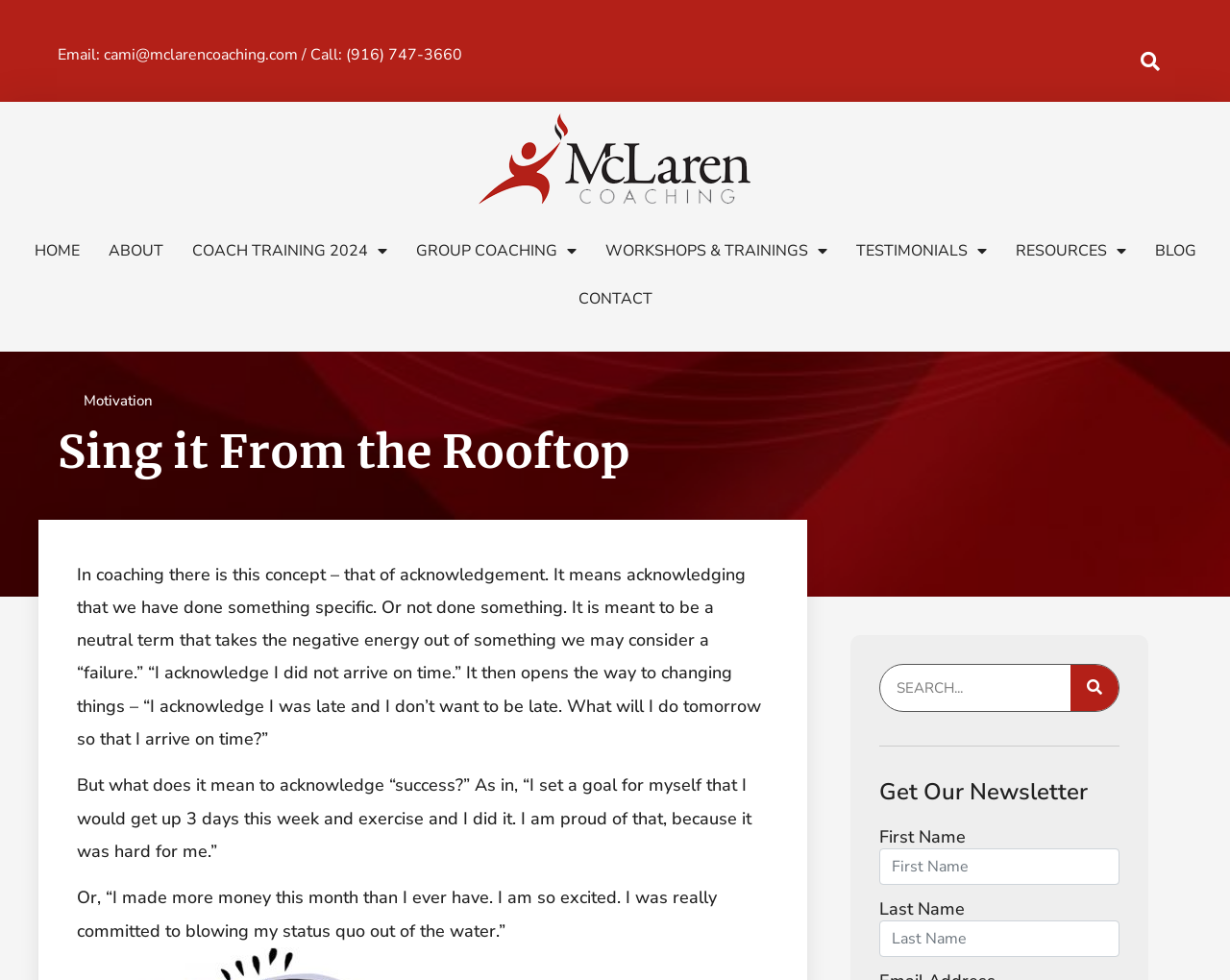Identify the bounding box coordinates of the region I need to click to complete this instruction: "Click the 'HOME' link".

[0.016, 0.231, 0.076, 0.28]